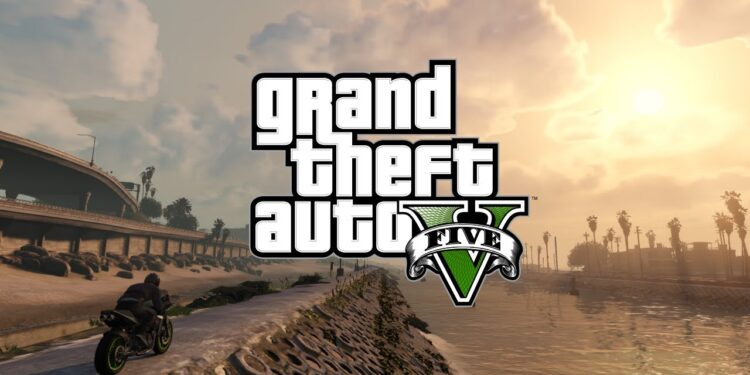Provide a short answer to the following question with just one word or phrase: What is the article on the 9xmovies App website about?

How To Install GTA 5 Mods